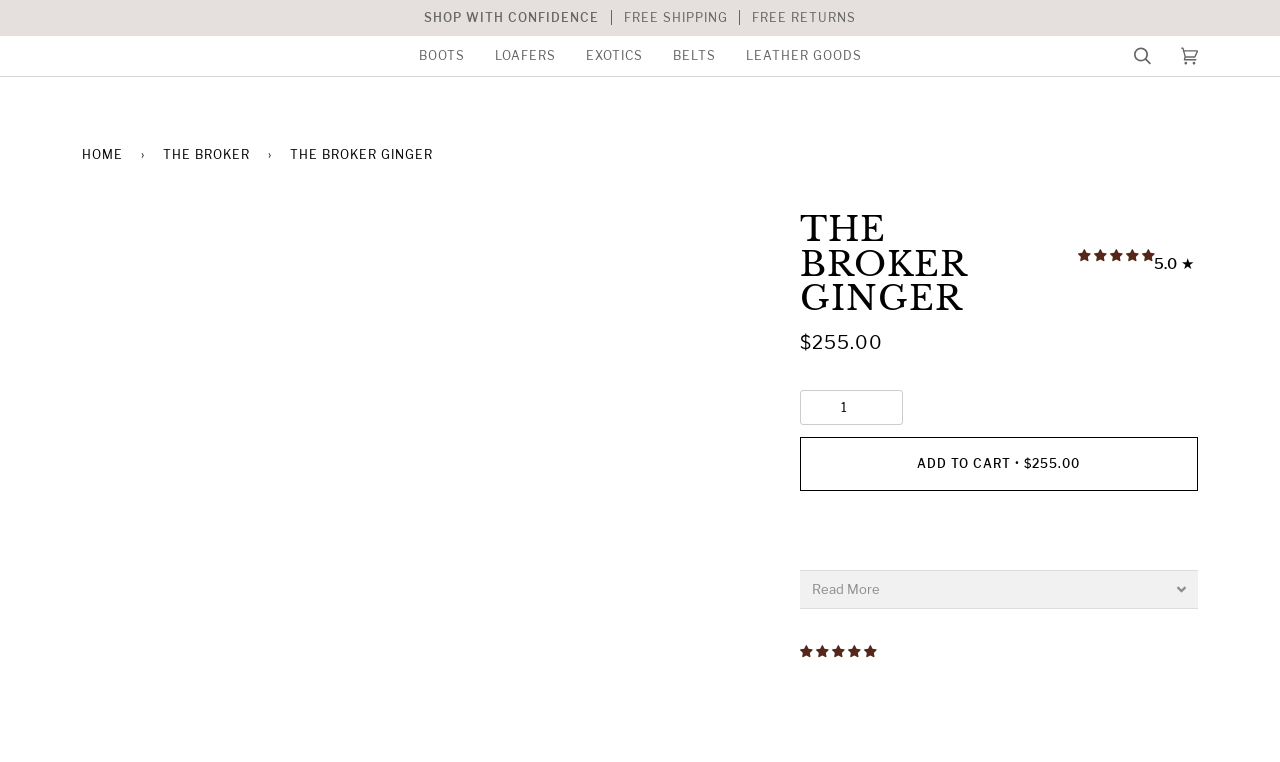Find the bounding box coordinates of the clickable area that will achieve the following instruction: "View product details".

[0.634, 0.763, 0.687, 0.784]